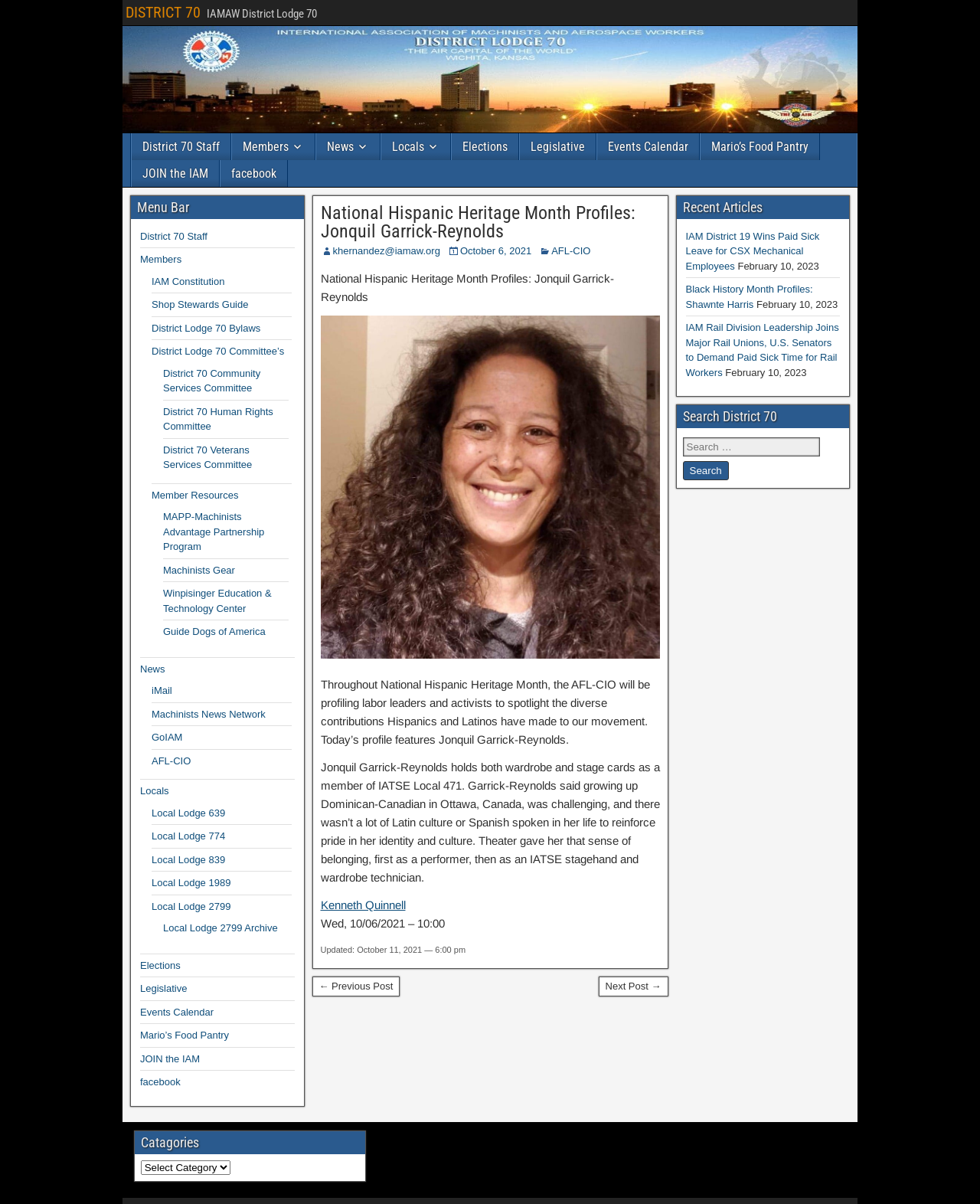What is the title or heading displayed on the webpage?

National Hispanic Heritage Month Profiles: Jonquil Garrick-Reynolds